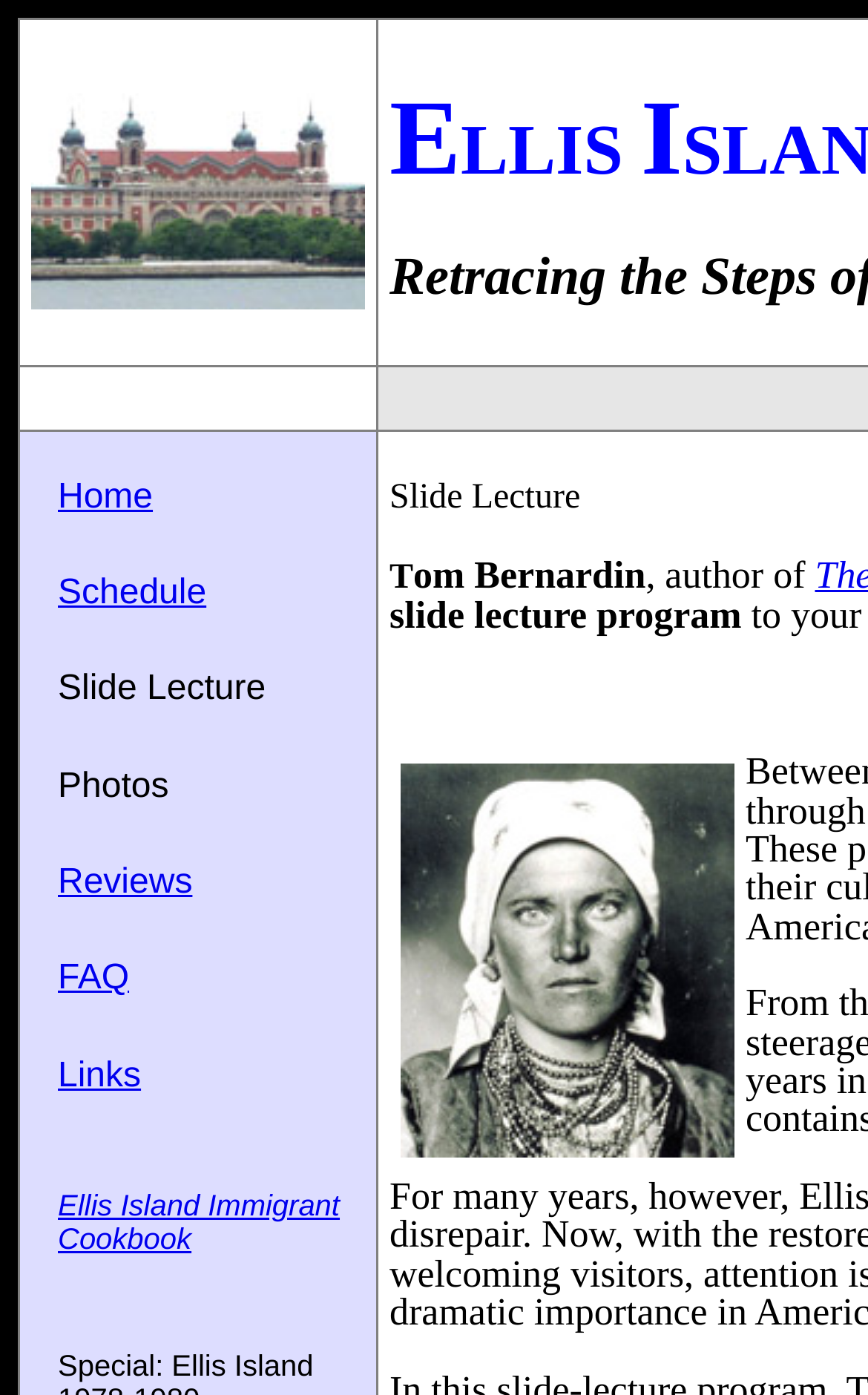Give a concise answer of one word or phrase to the question: 
What is the author of the Ellis Island Immigrant Cookbook?

Tom Bernardin